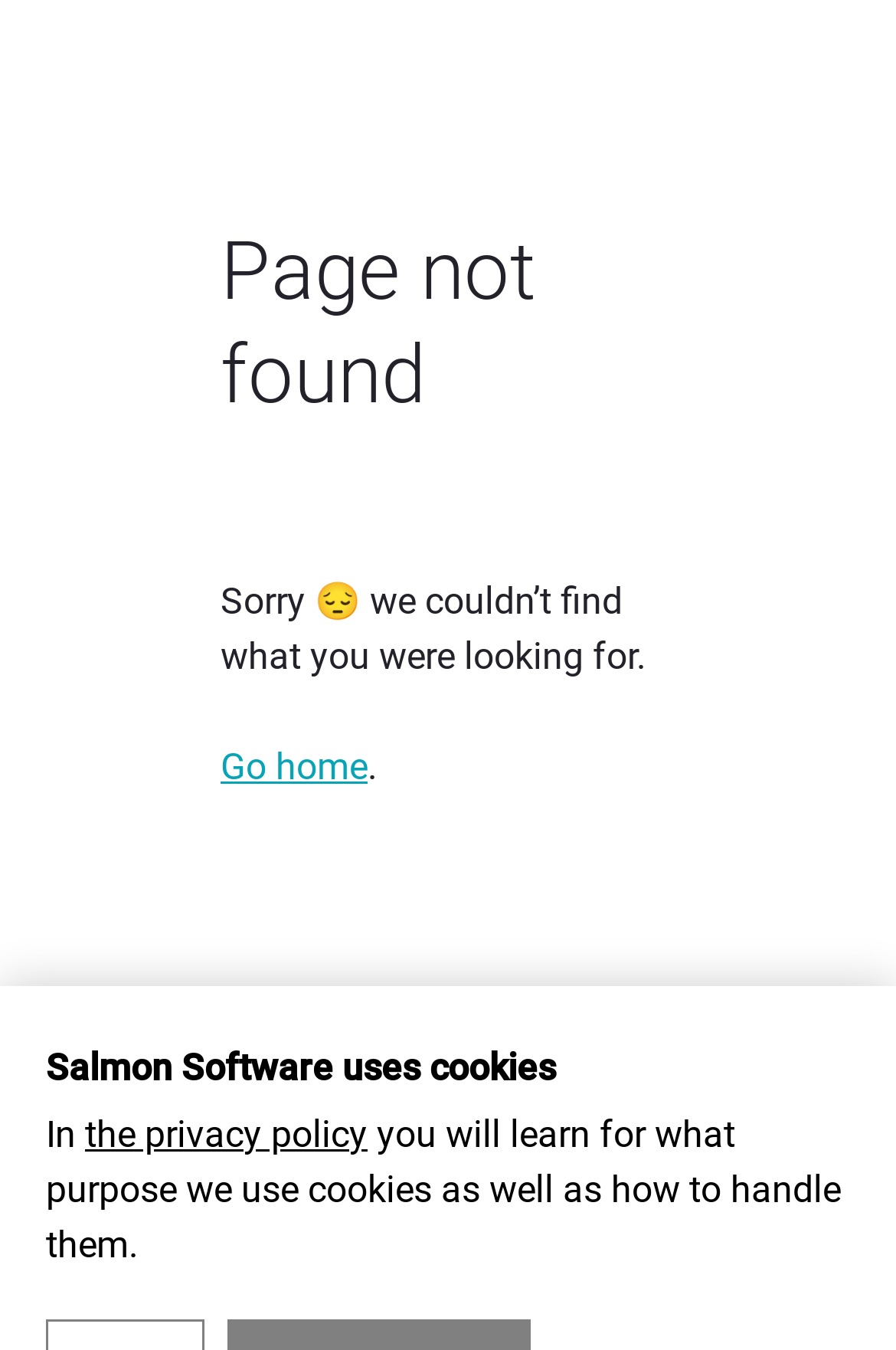Using the element description Go home, predict the bounding box coordinates for the UI element. Provide the coordinates in (top-left x, top-left y, bottom-right x, bottom-right y) format with values ranging from 0 to 1.

[0.246, 0.552, 0.41, 0.584]